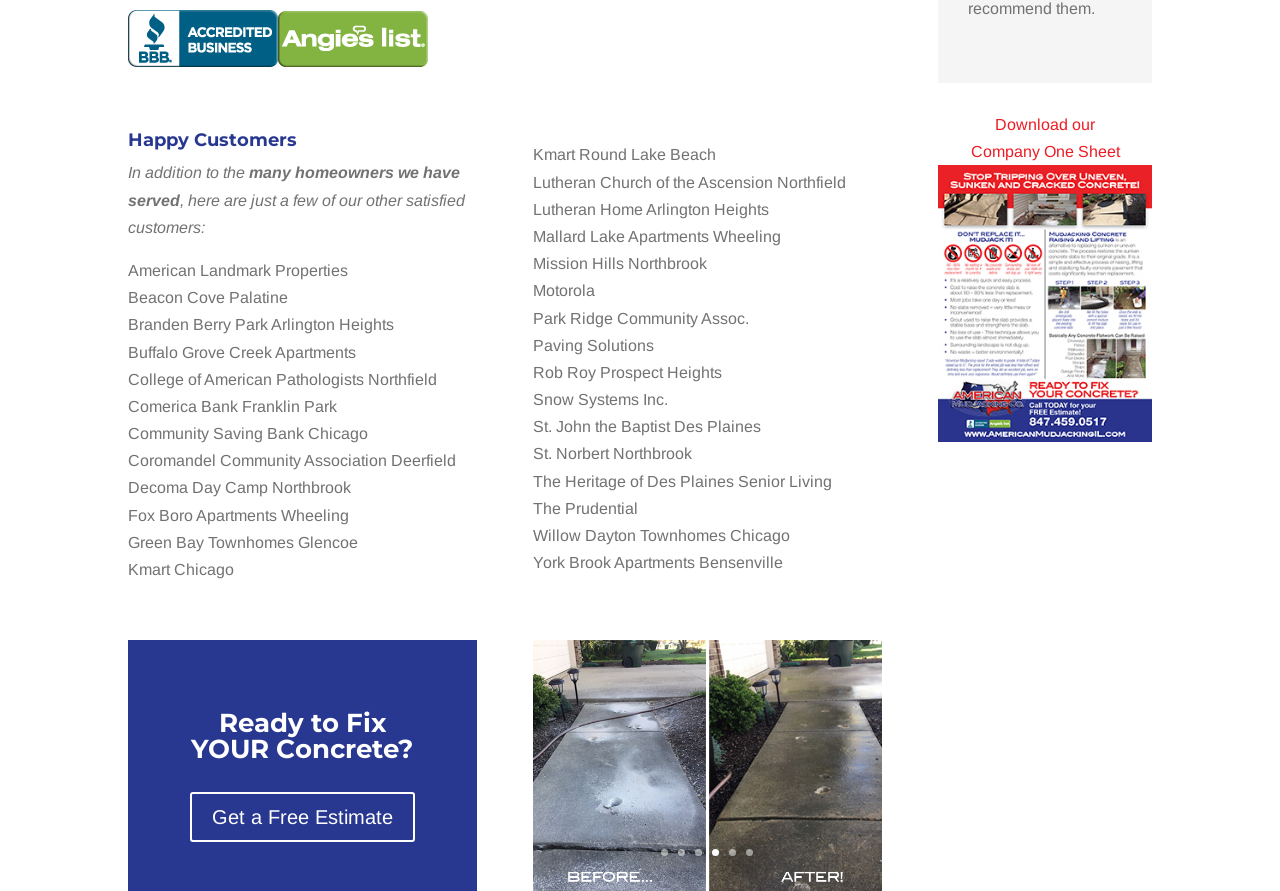Please answer the following question using a single word or phrase: 
What is the title of the first heading?

Happy Customers